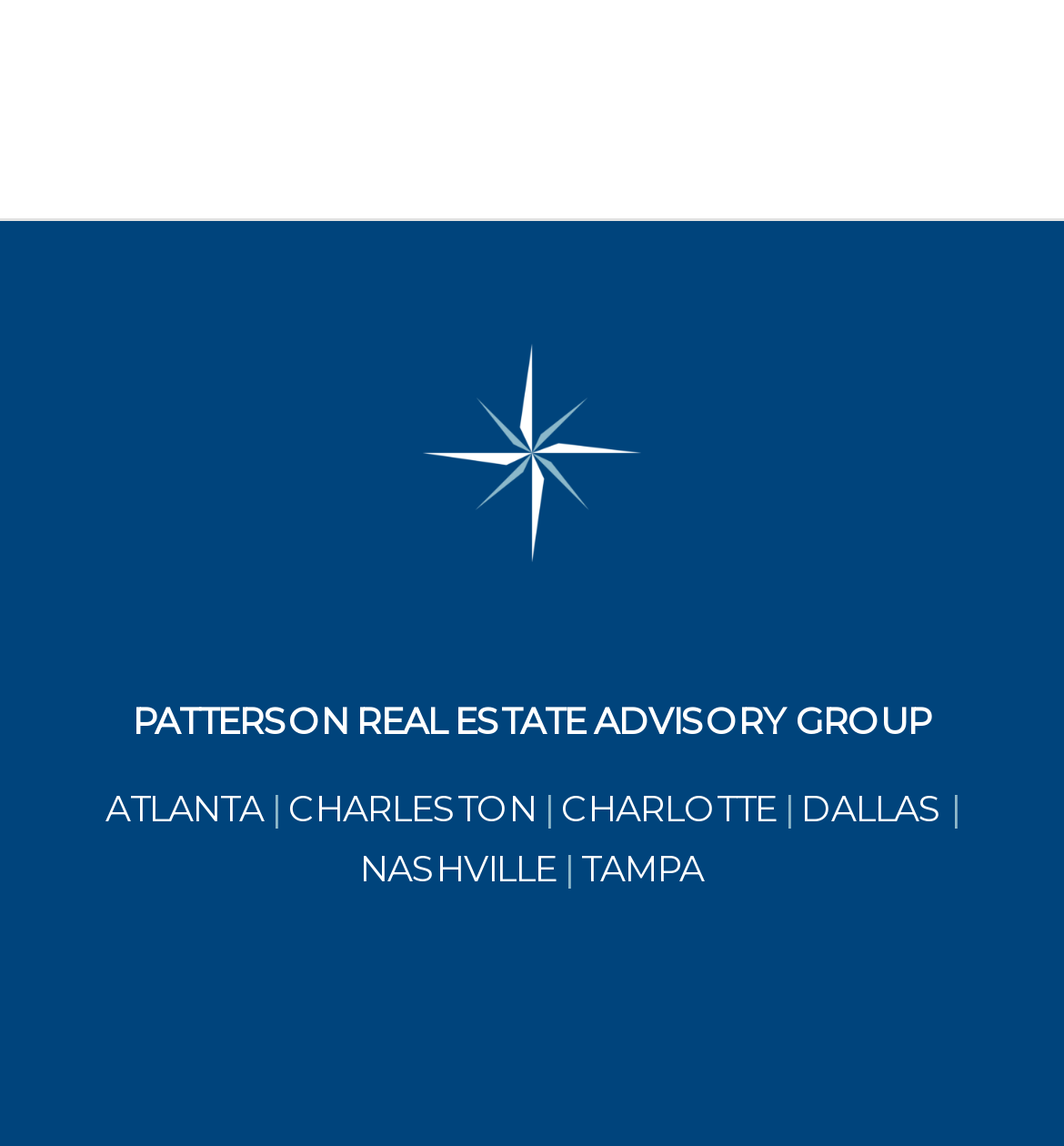Are the cities listed in alphabetical order?
Look at the image and respond with a single word or a short phrase.

Yes